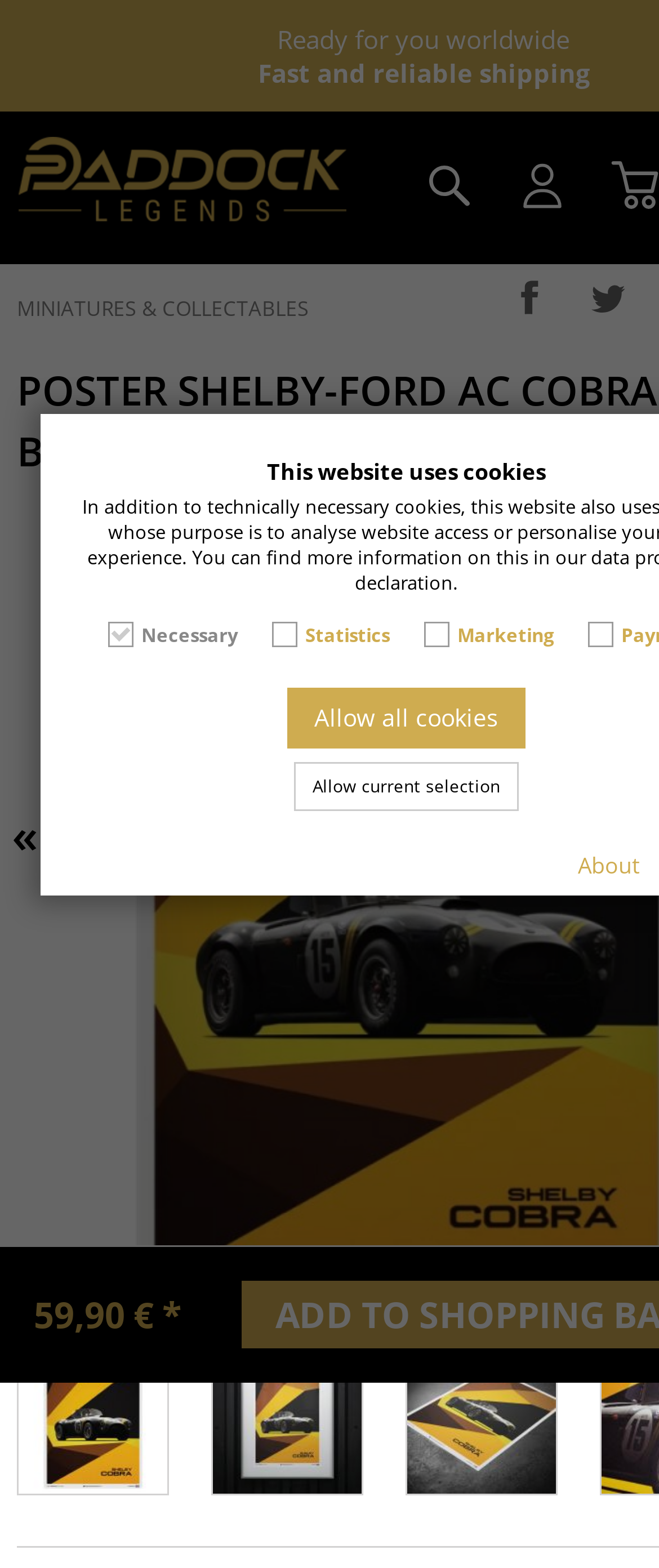How many categories of products are available for males?
Use the image to answer the question with a single word or phrase.

12